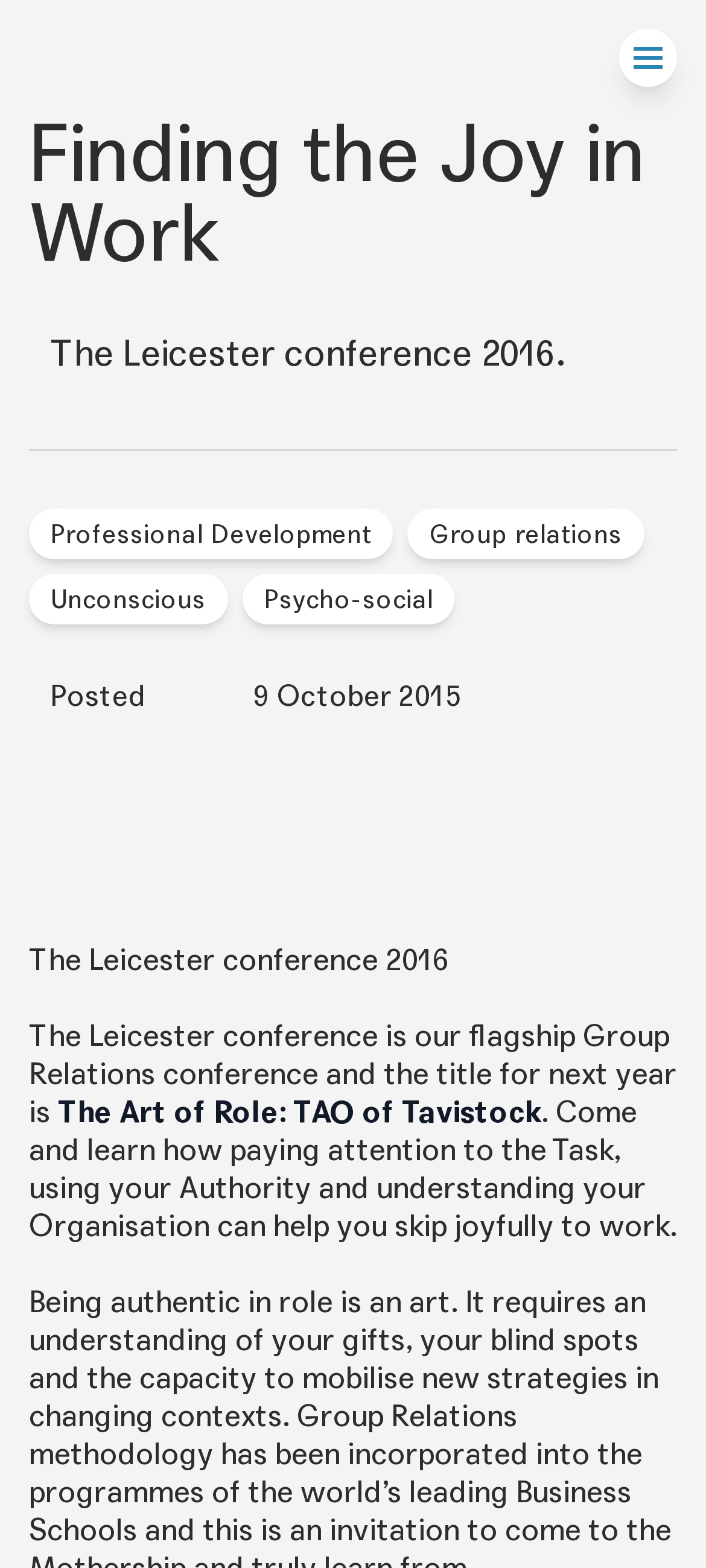Refer to the element description Group relations and identify the corresponding bounding box in the screenshot. Format the coordinates as (top-left x, top-left y, bottom-right x, bottom-right y) with values in the range of 0 to 1.

[0.578, 0.324, 0.932, 0.366]